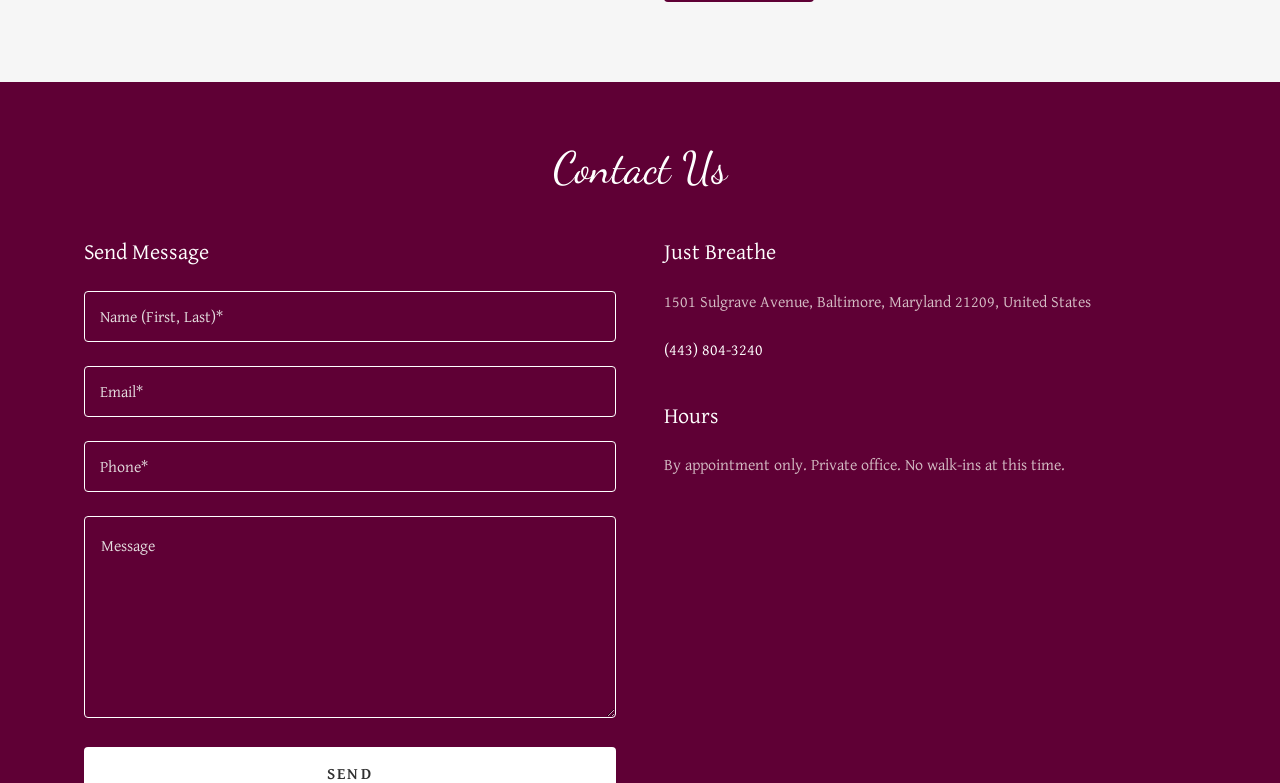Given the element description, predict the bounding box coordinates in the format (top-left x, top-left y, bottom-right x, bottom-right y), using floating point numbers between 0 and 1: About Us

None